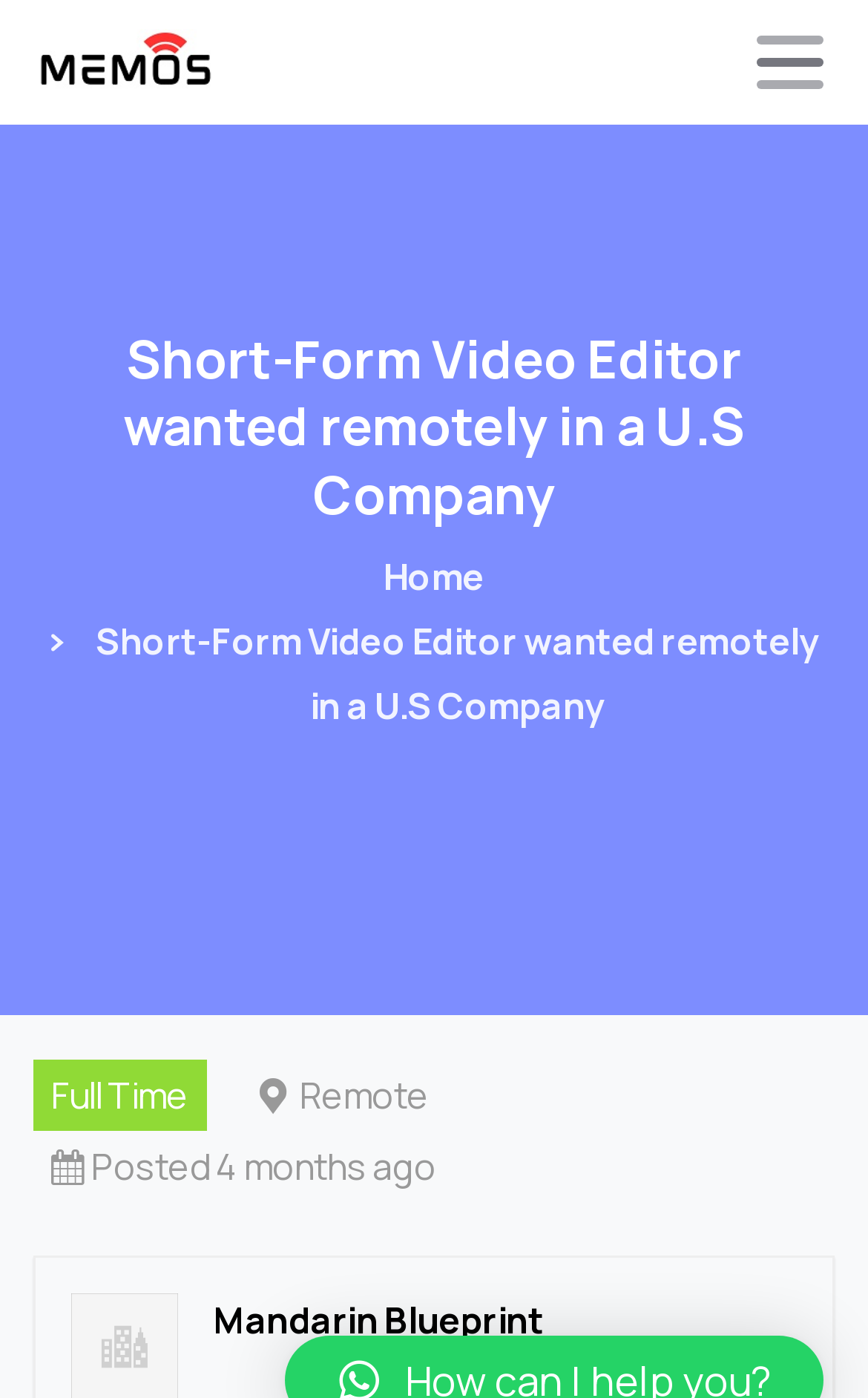What is the title or heading displayed on the webpage?

Short-Form Video Editor wanted remotely in a U.S Company